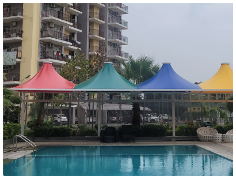What is the purpose of the tensile fabric canopies?
Answer the question based on the image using a single word or a brief phrase.

To provide shade and comfort